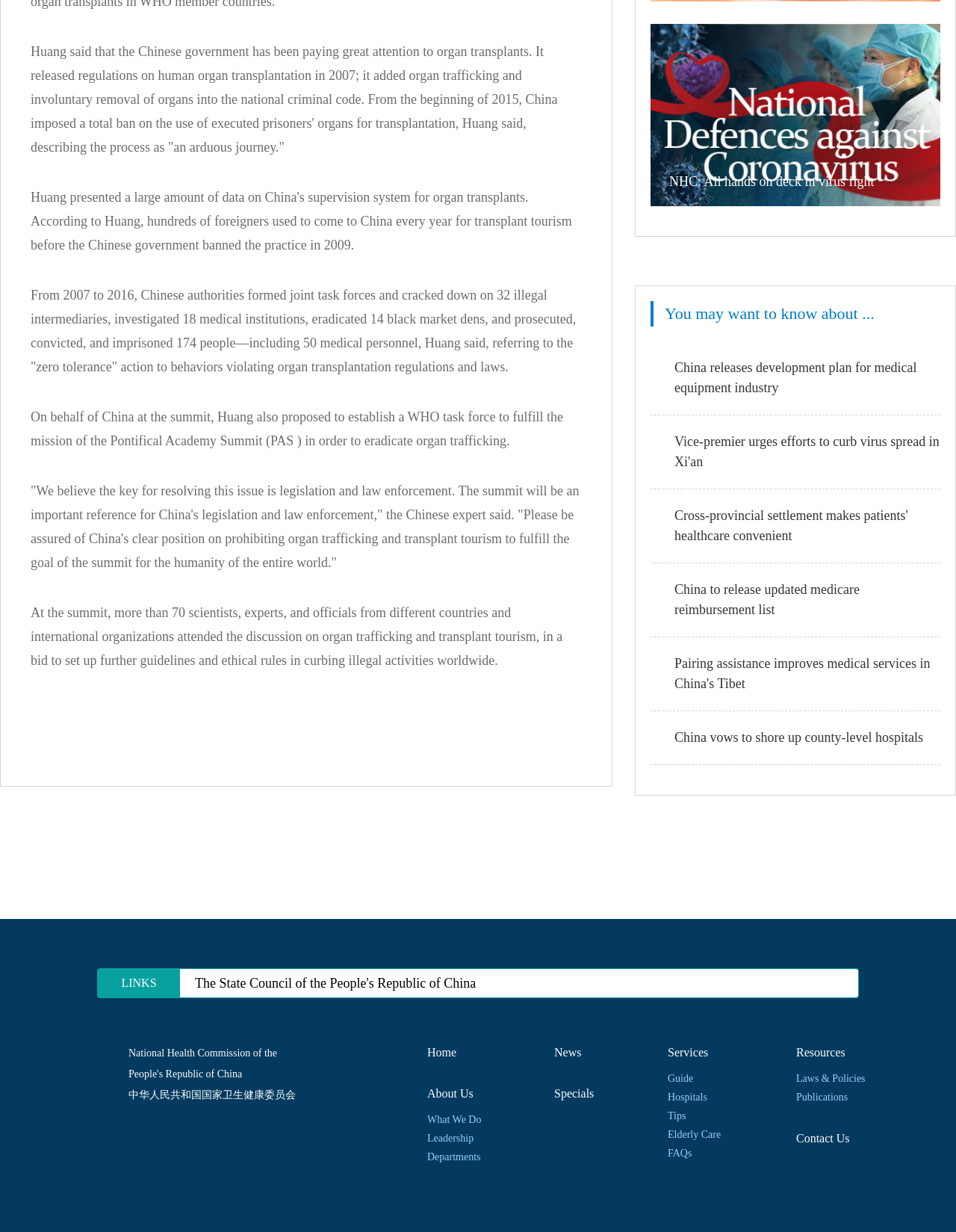Extract the bounding box coordinates for the UI element described as: "Contact Us".

[0.833, 0.919, 0.889, 0.929]